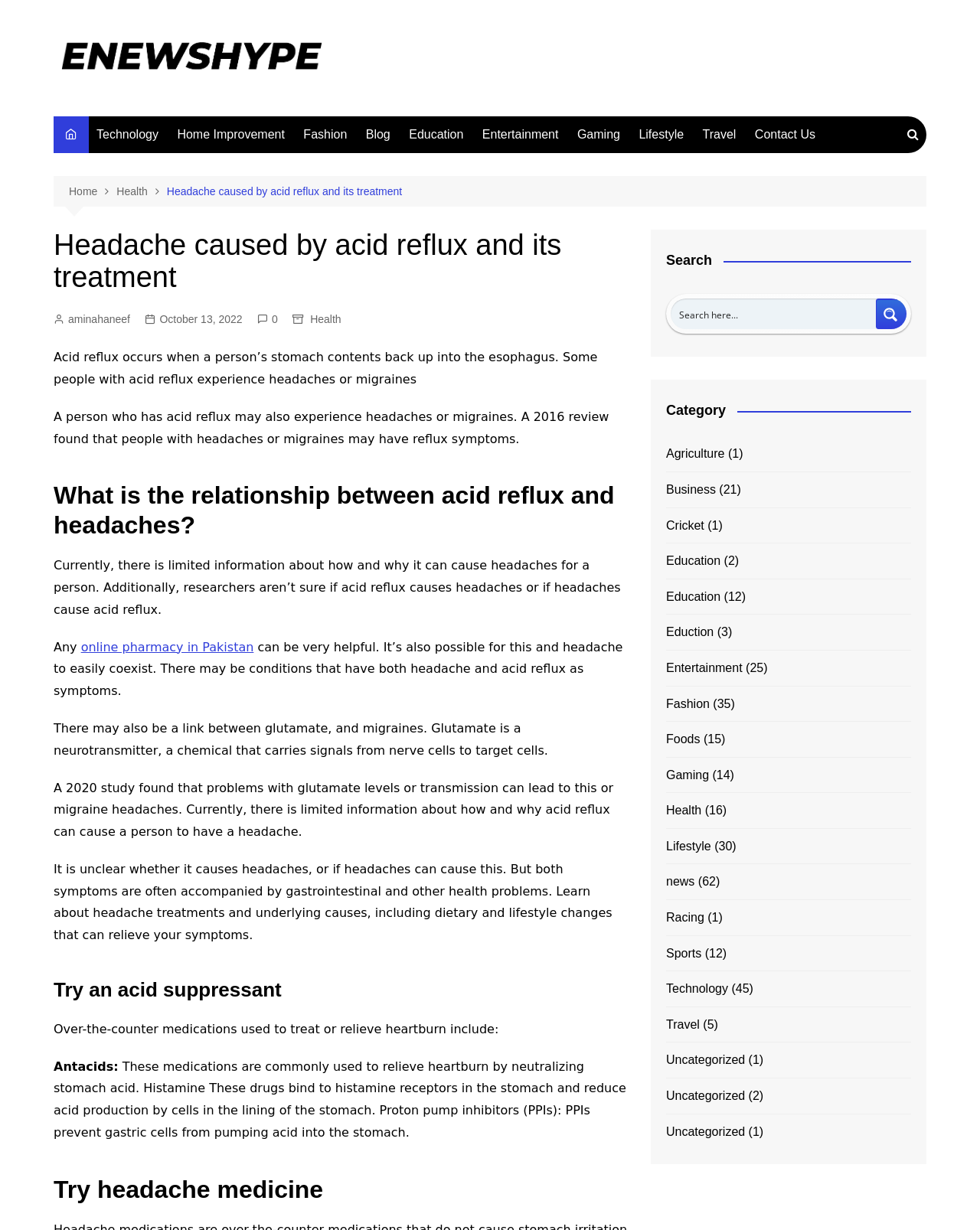Please find the bounding box coordinates of the element that must be clicked to perform the given instruction: "Click the '返回YOCSEF首页' link". The coordinates should be four float numbers from 0 to 1, i.e., [left, top, right, bottom].

None